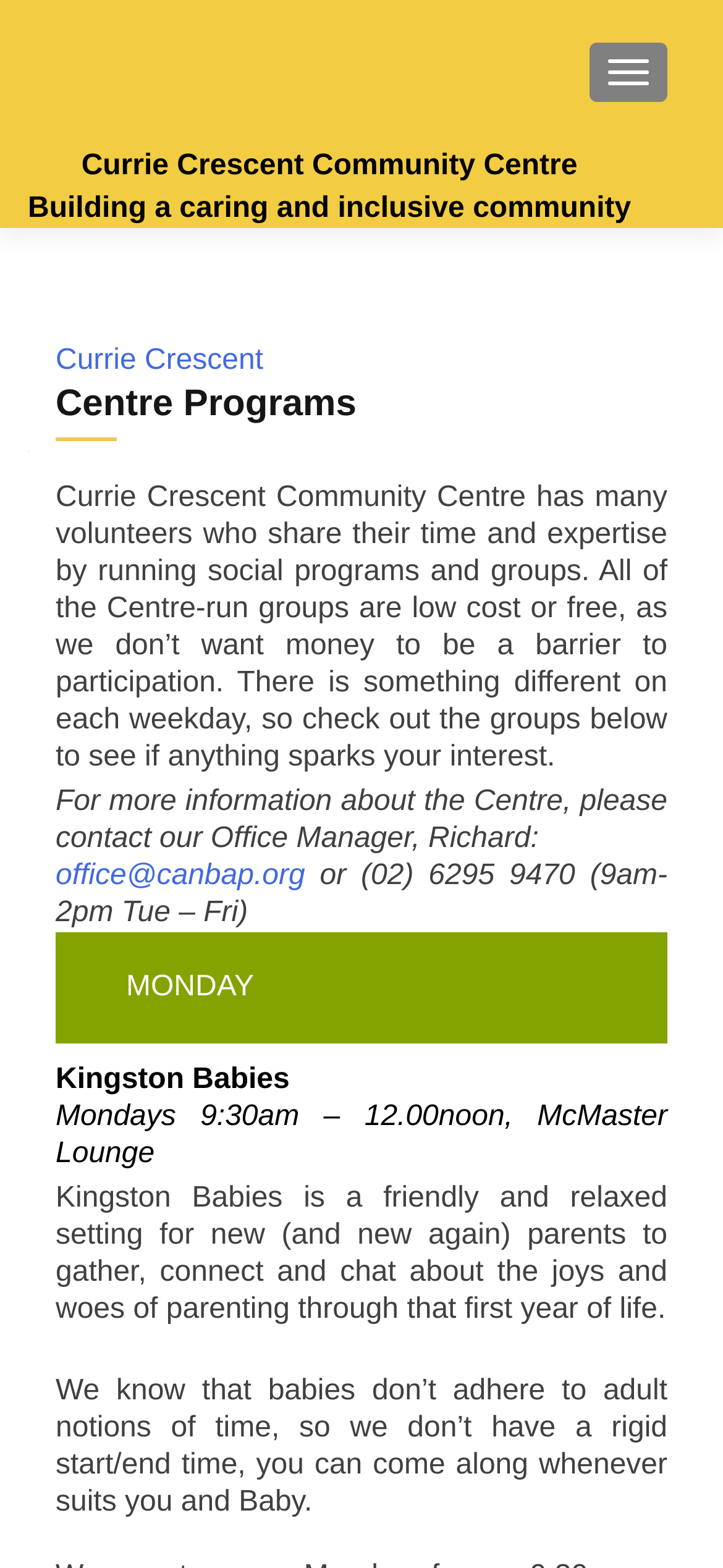What is the name of the community centre?
Look at the webpage screenshot and answer the question with a detailed explanation.

The name of the community centre can be found in the heading element with the text 'Currie Crescent Community Centre' which is located at the top of the webpage.